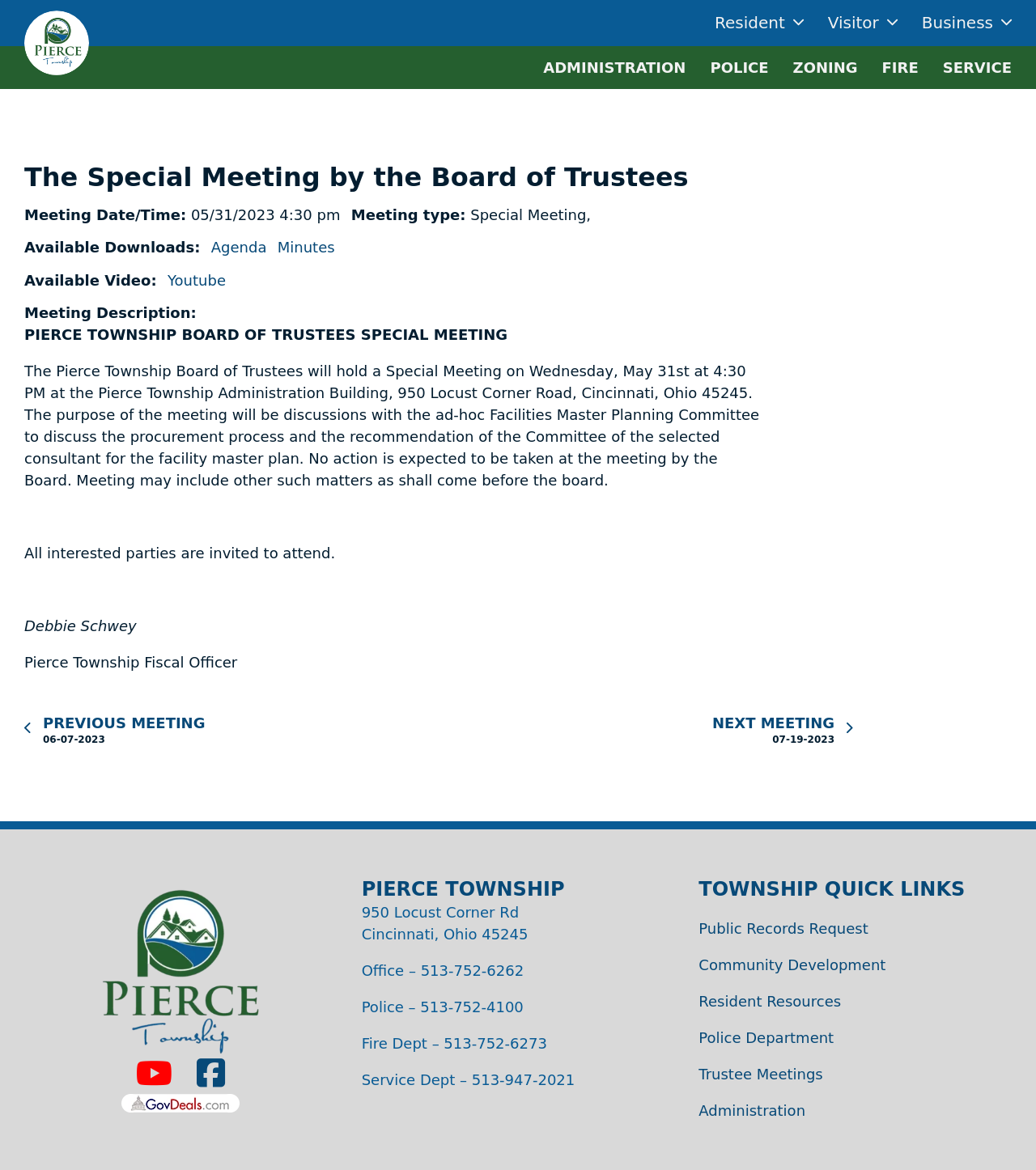Please study the image and answer the question comprehensively:
What is the address of the Pierce Township Administration Building?

I found the address by looking at the footer section, which has a StaticText element with the address '950 Locust Corner Rd' and another StaticText element with the city, state, and zip code 'Cincinnati, Ohio 45245'.